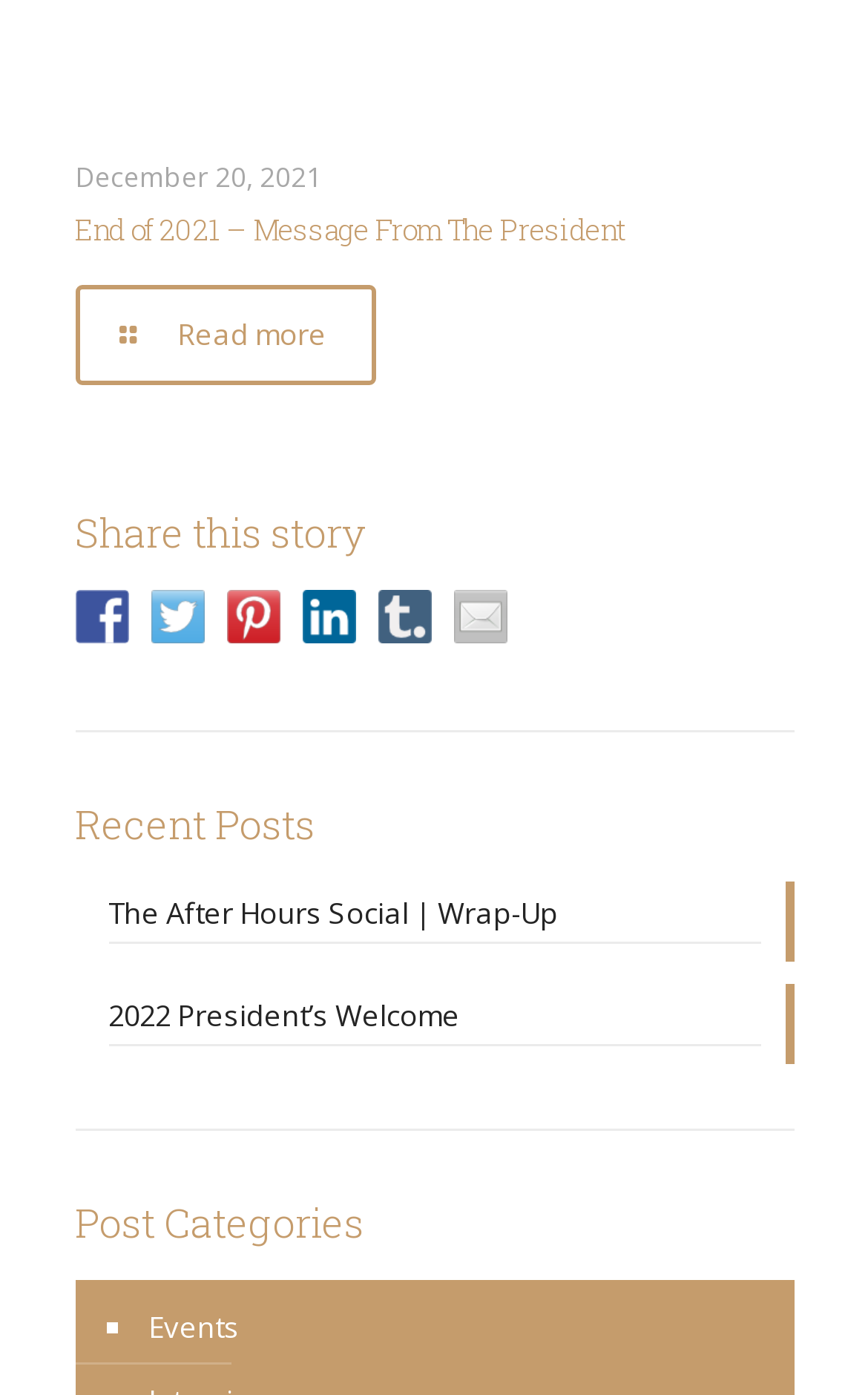Determine the bounding box coordinates of the element that should be clicked to execute the following command: "Share this story on Facebook".

[0.086, 0.423, 0.147, 0.461]